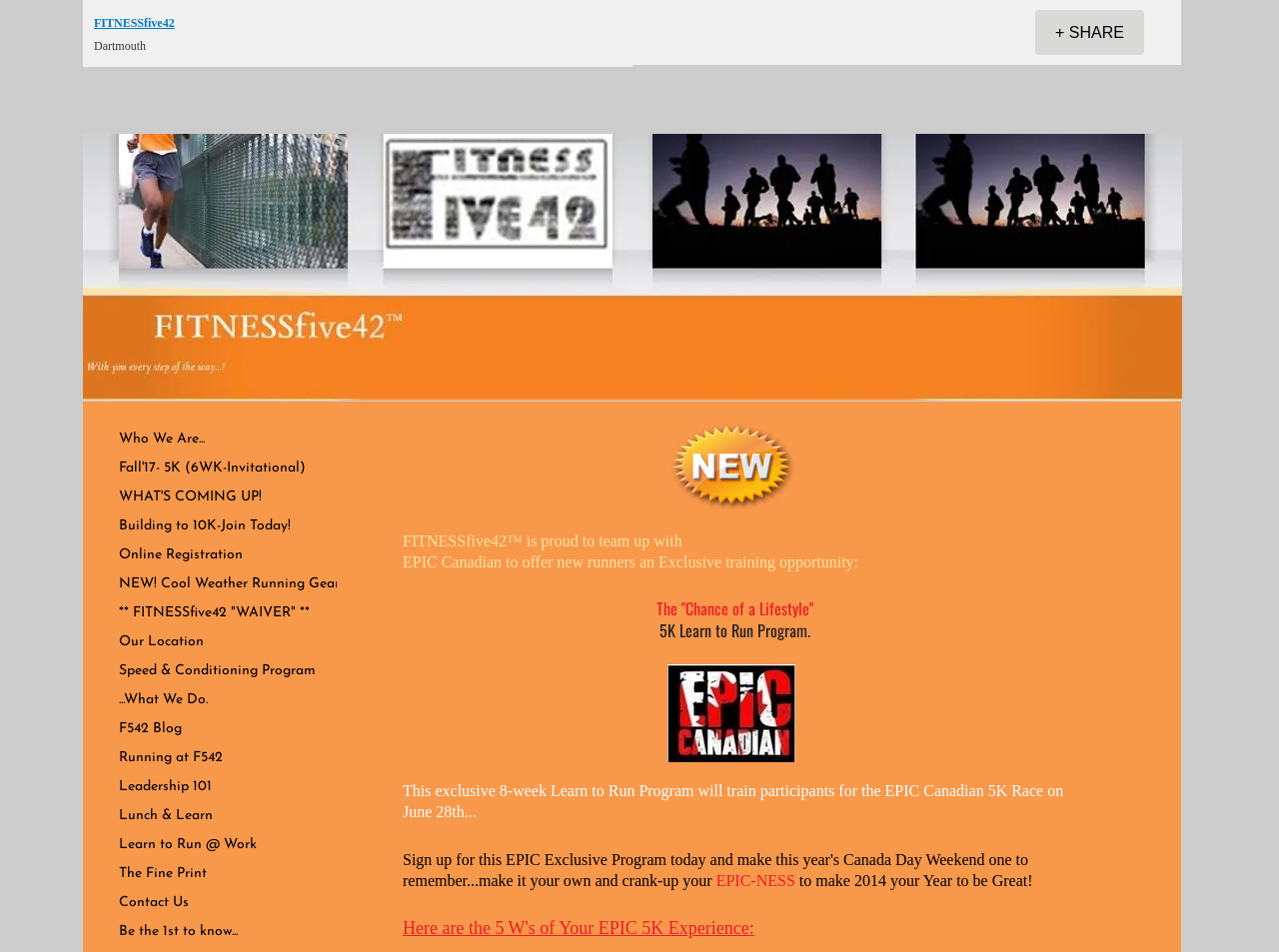Please reply to the following question using a single word or phrase: 
What is the location of FITNESSfive42?

Dartmouth